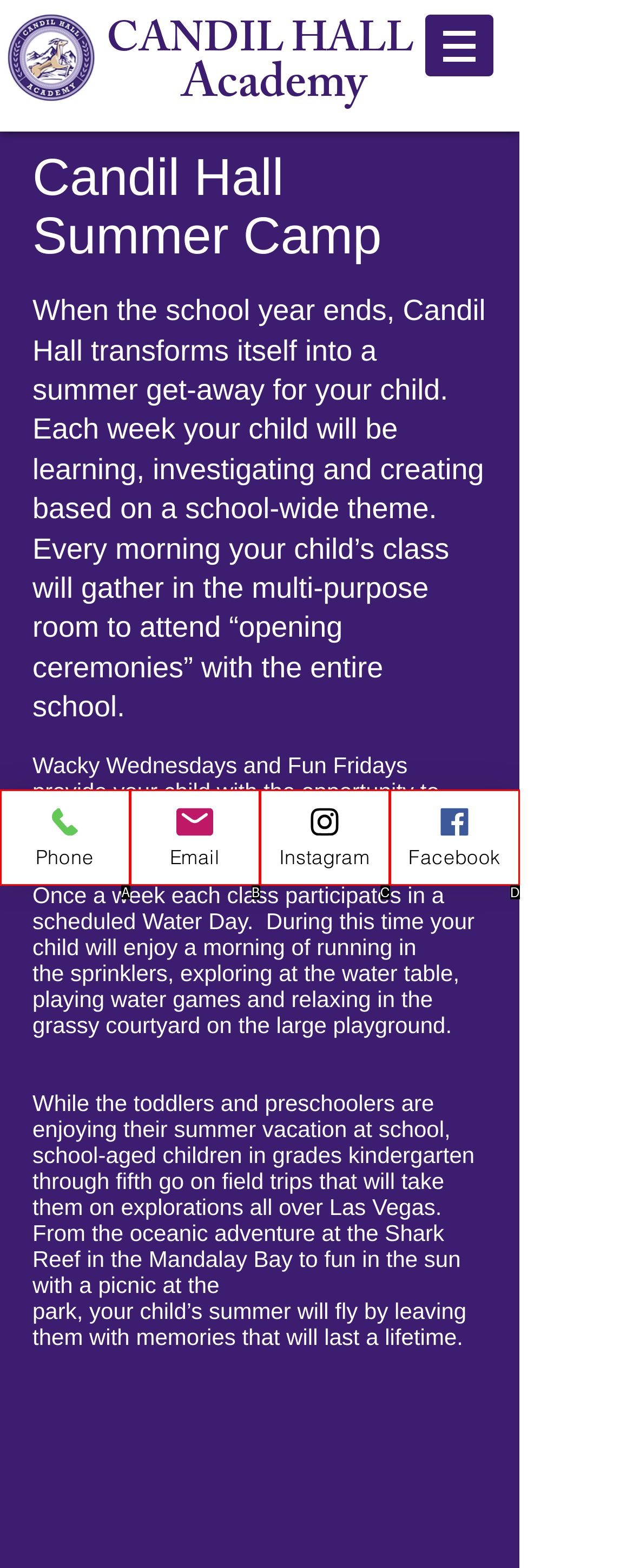Identify the letter of the UI element that fits the description: Facebook
Respond with the letter of the option directly.

D